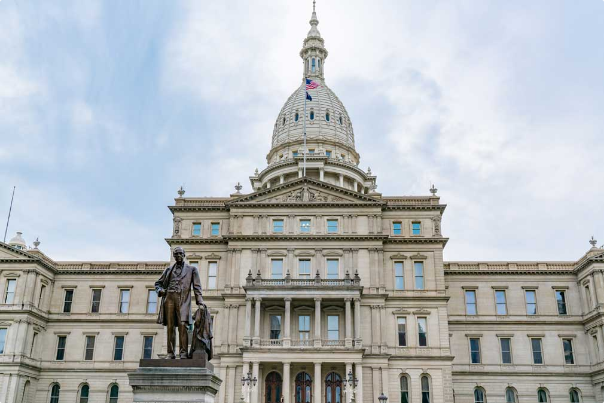What is the atmosphere depicted in the image?
Answer the question with a single word or phrase by looking at the picture.

Cloudy